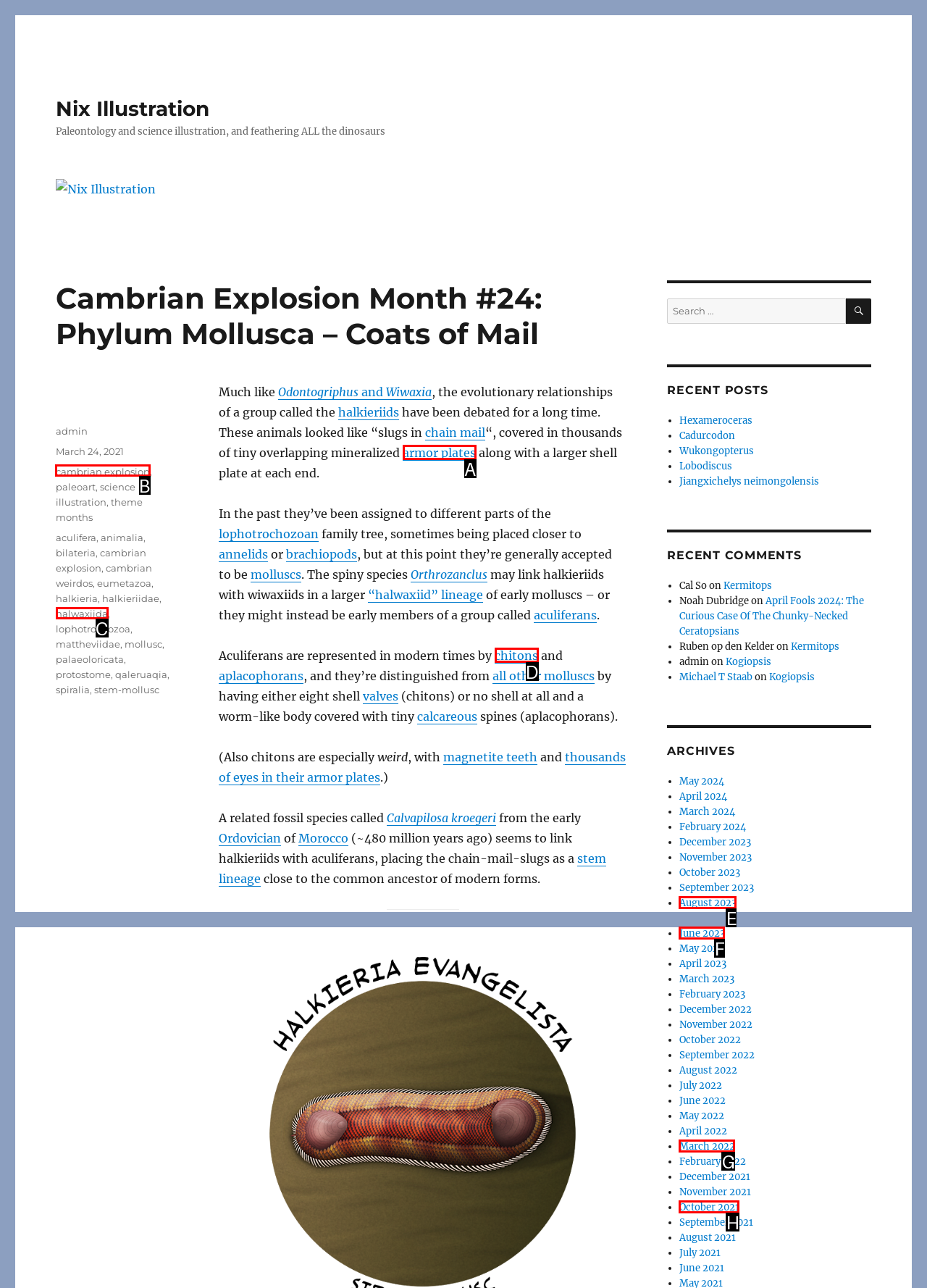Which option should I select to accomplish the task: Explore the category of cambrian explosion? Respond with the corresponding letter from the given choices.

B